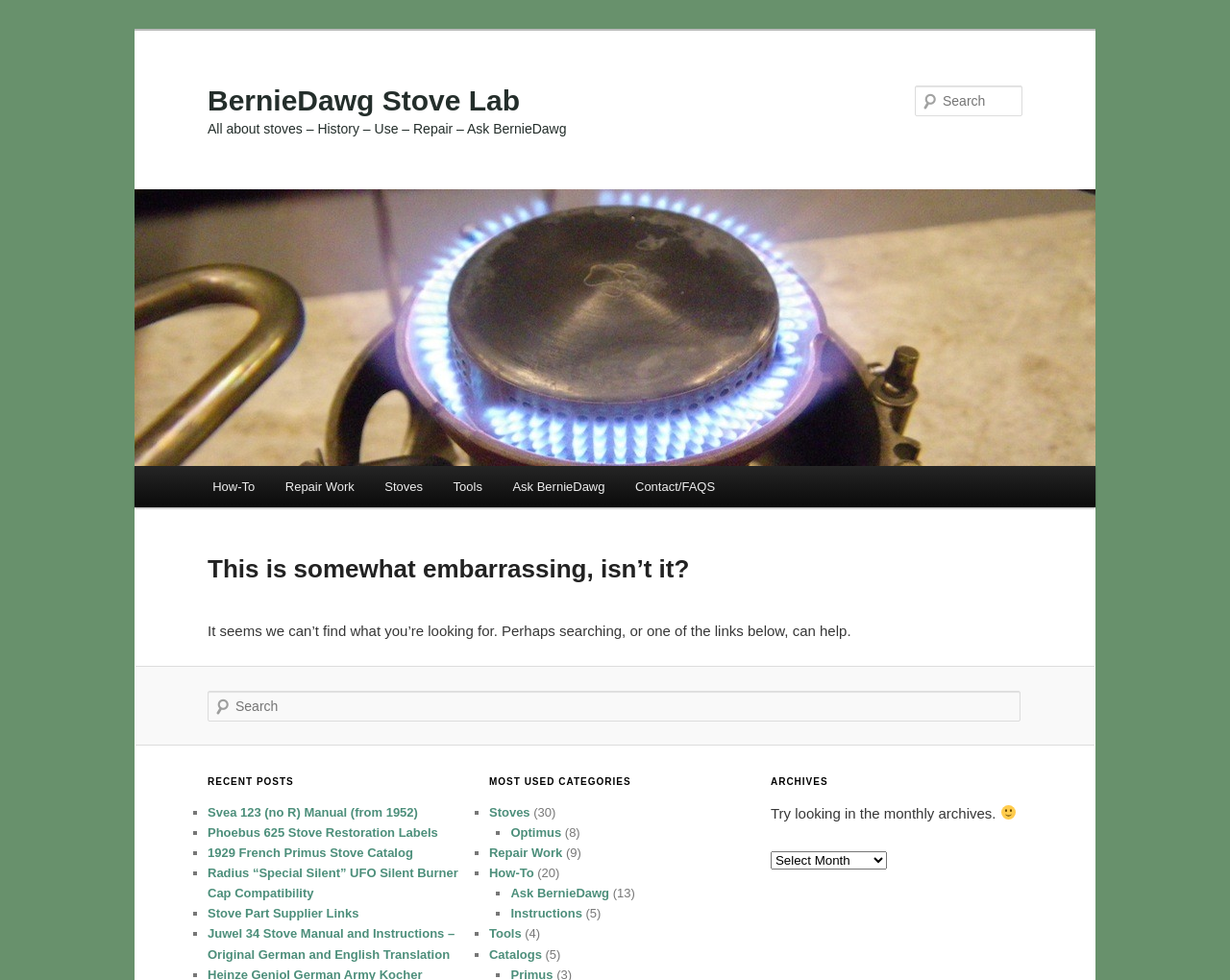Please identify the bounding box coordinates of the region to click in order to complete the given instruction: "Select Archives". The coordinates should be four float numbers between 0 and 1, i.e., [left, top, right, bottom].

[0.627, 0.869, 0.721, 0.888]